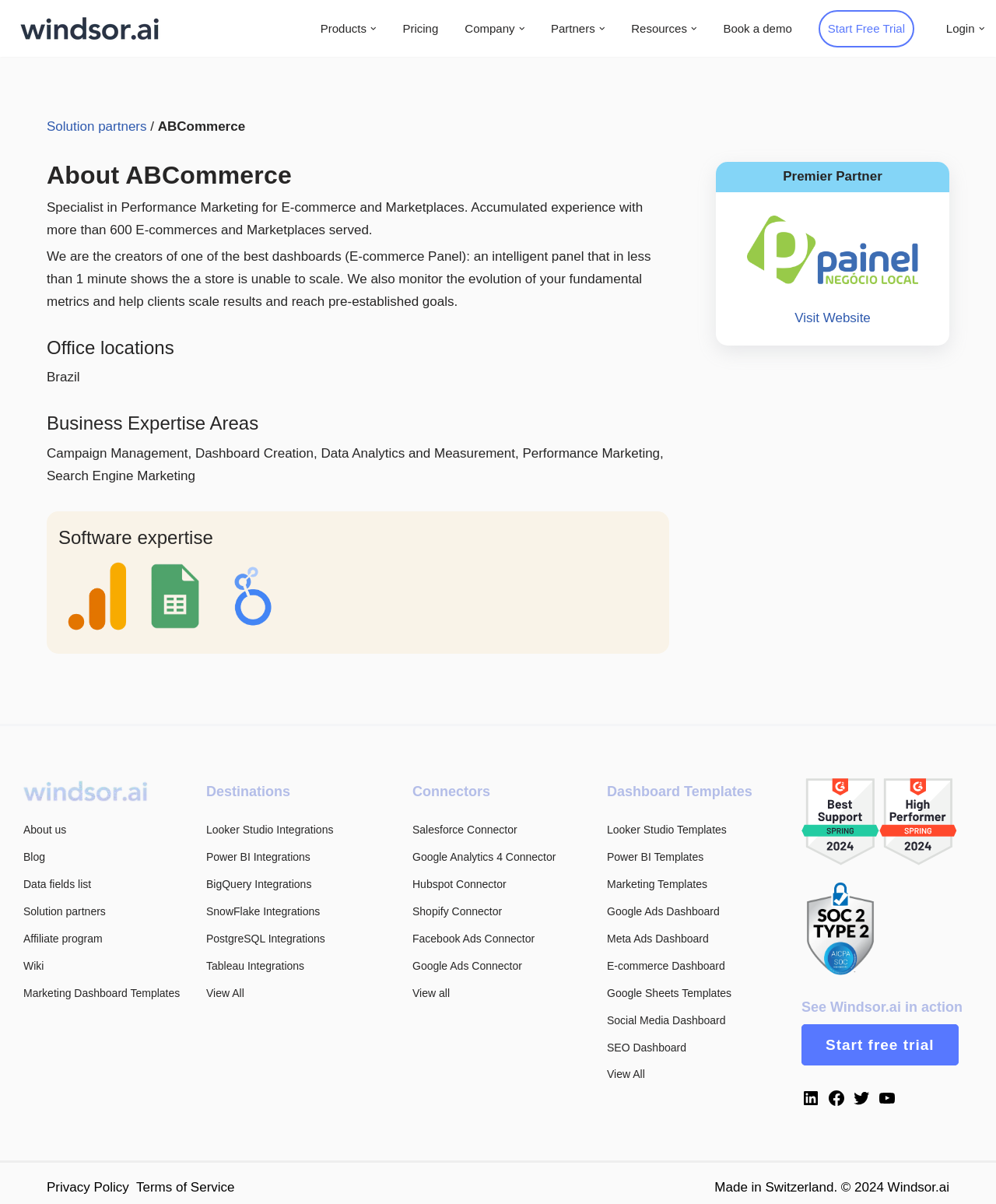Identify the bounding box for the described UI element: "Data fields list".

[0.023, 0.729, 0.092, 0.74]